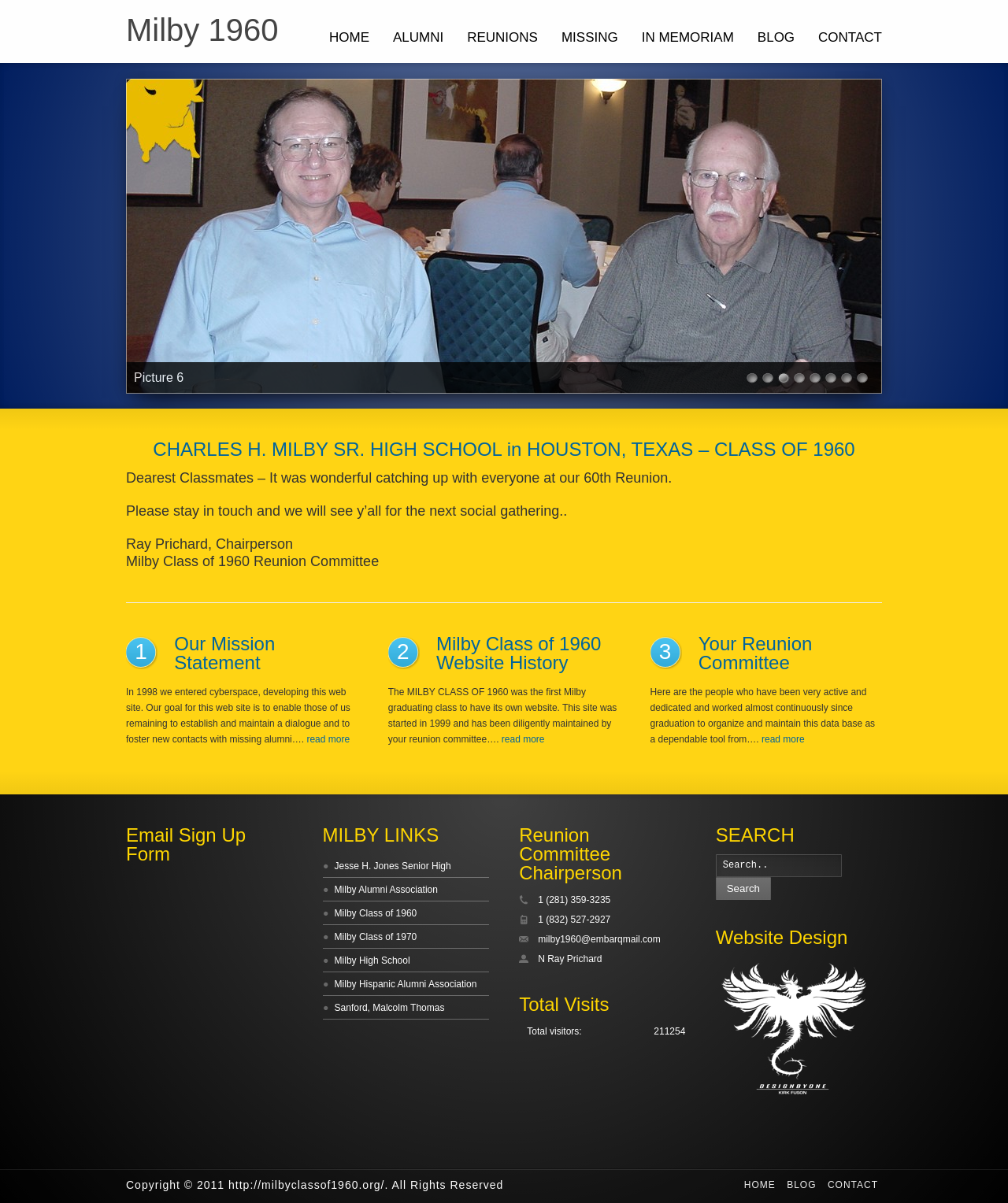Using the information in the image, give a detailed answer to the following question: What is the purpose of the website?

The purpose of the website can be found in the StaticText 'In 1998 we entered cyberspace, developing this web site. Our goal for this web site is to enable those of us remaining to establish and maintain a dialogue and to foster new contacts with missing alumni….' which is located in the middle of the webpage.